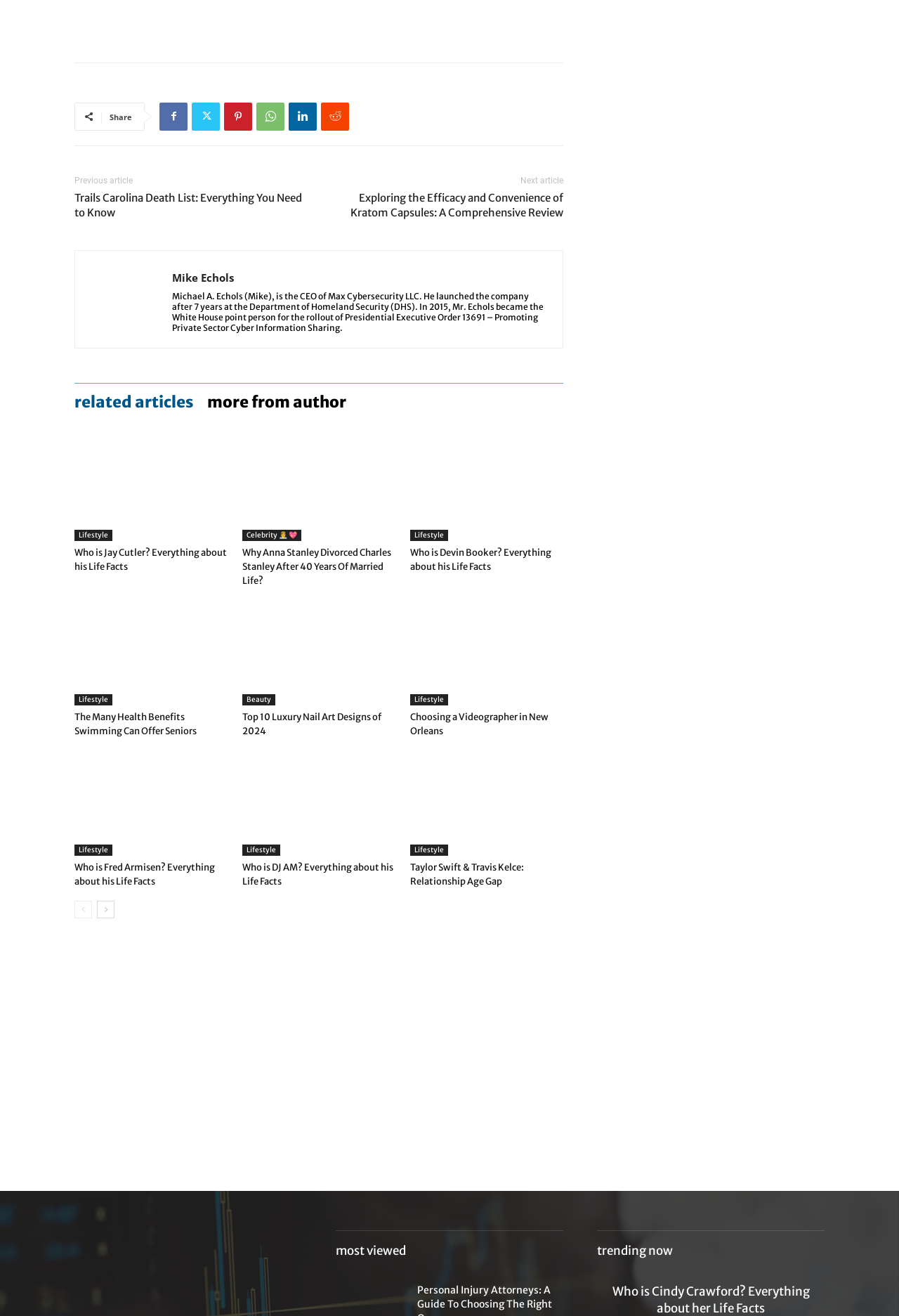Please give the bounding box coordinates of the area that should be clicked to fulfill the following instruction: "Read the article 'Trails Carolina Death List: Everything You Need to Know'". The coordinates should be in the format of four float numbers from 0 to 1, i.e., [left, top, right, bottom].

[0.083, 0.145, 0.336, 0.167]